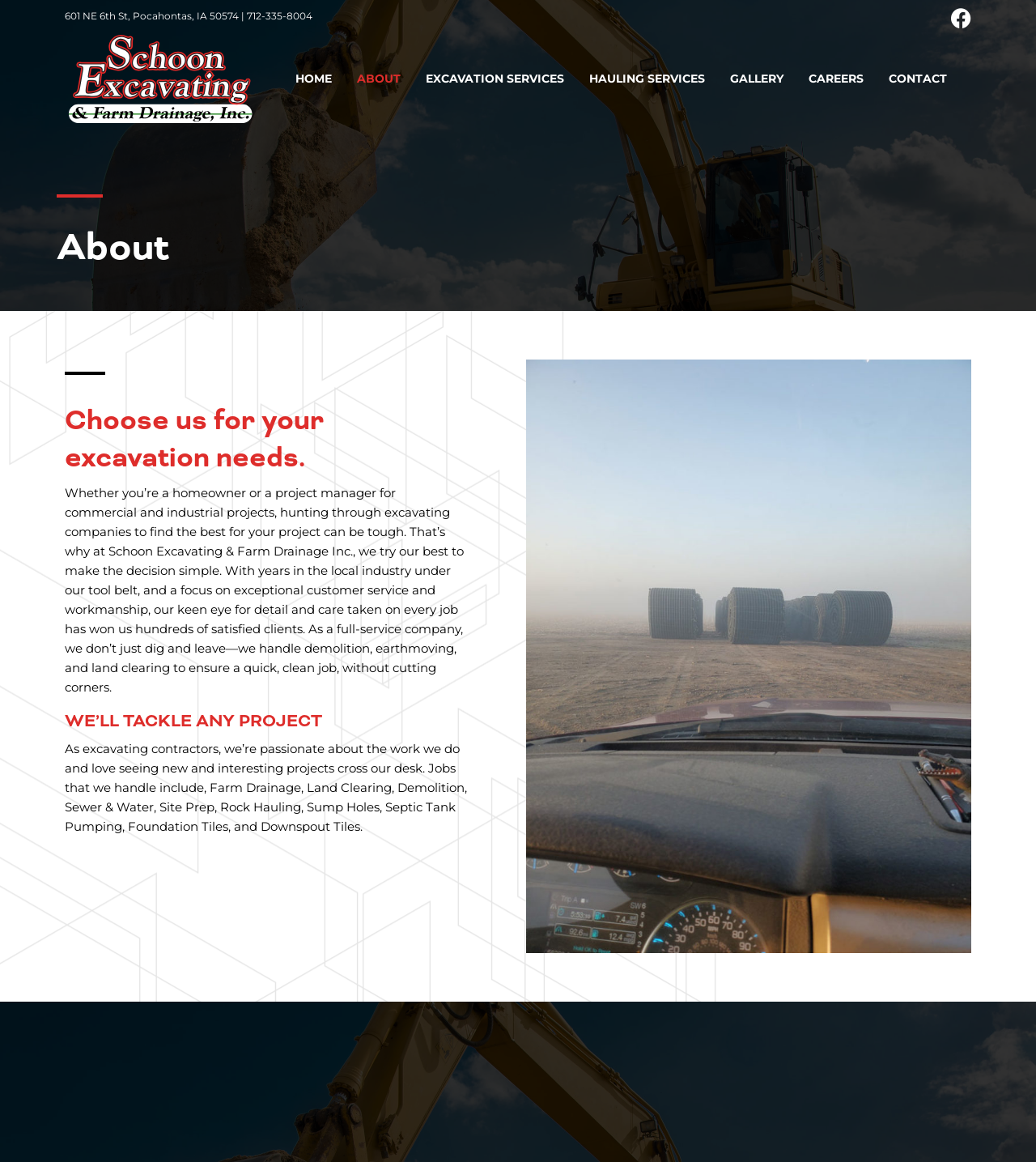Please determine the bounding box coordinates for the UI element described as: "Excavation Services".

[0.411, 0.062, 0.545, 0.074]